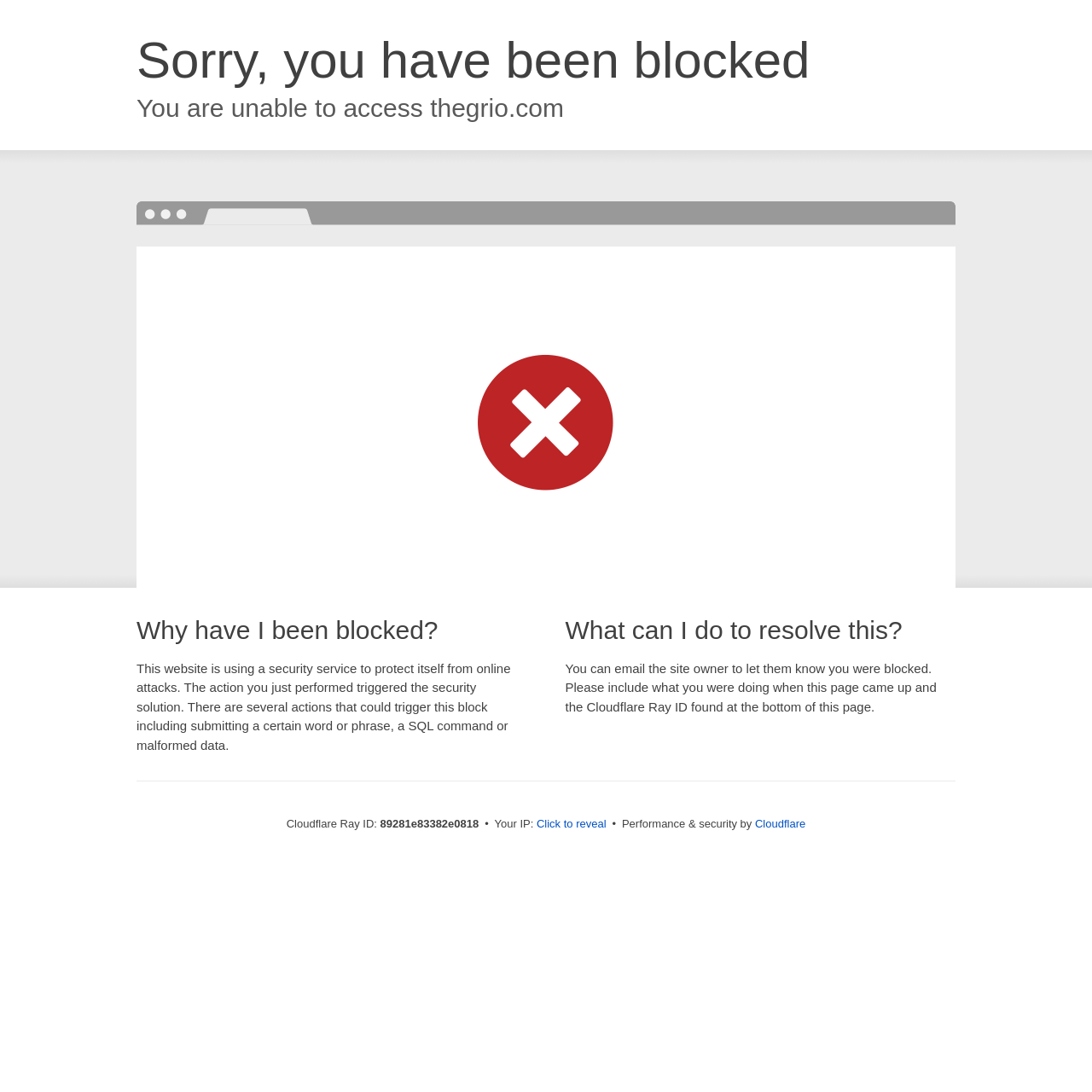Determine the bounding box coordinates in the format (top-left x, top-left y, bottom-right x, bottom-right y). Ensure all values are floating point numbers between 0 and 1. Identify the bounding box of the UI element described by: Click to reveal

[0.491, 0.747, 0.555, 0.762]